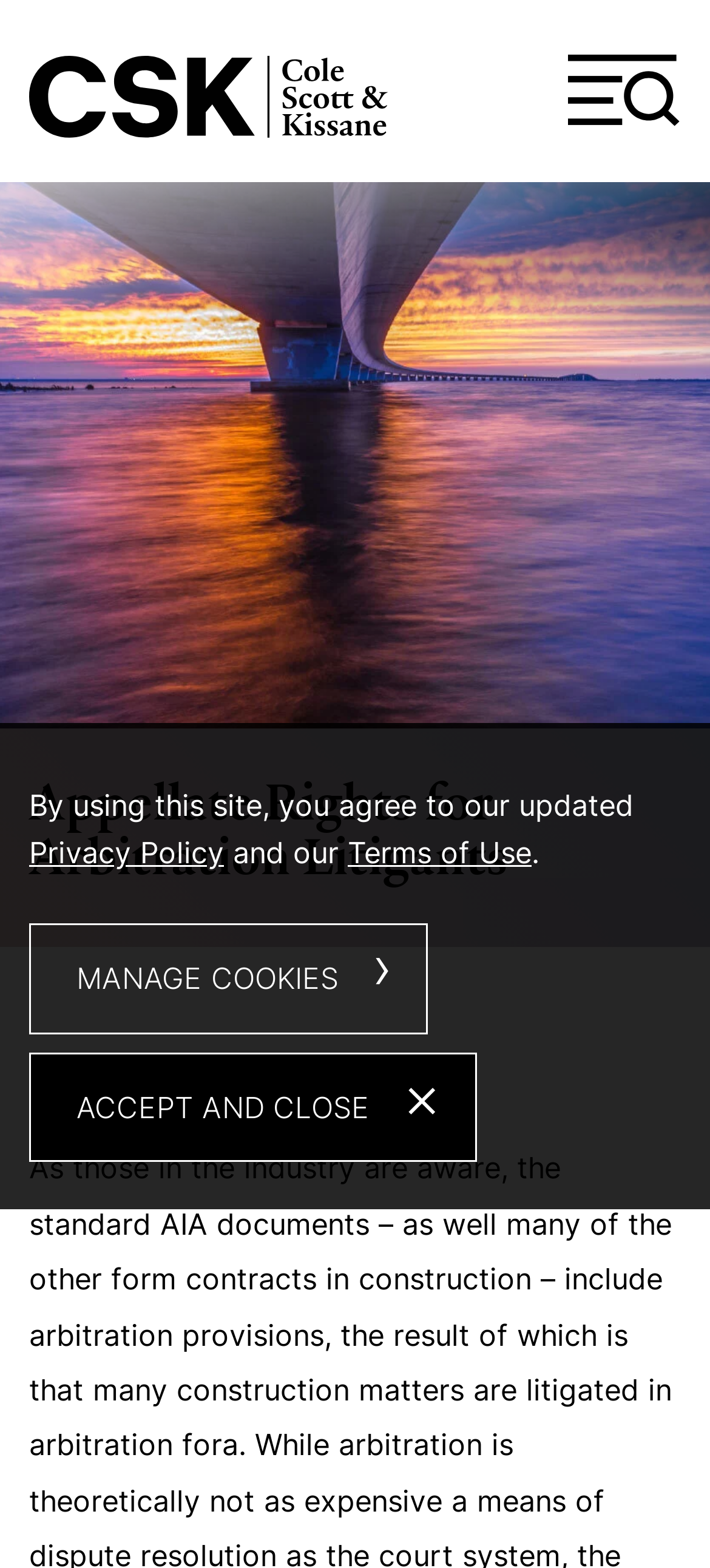Determine the bounding box coordinates of the clickable element to complete this instruction: "Click the Menu button". Provide the coordinates in the format of four float numbers between 0 and 1, [left, top, right, bottom].

[0.79, 0.03, 0.969, 0.086]